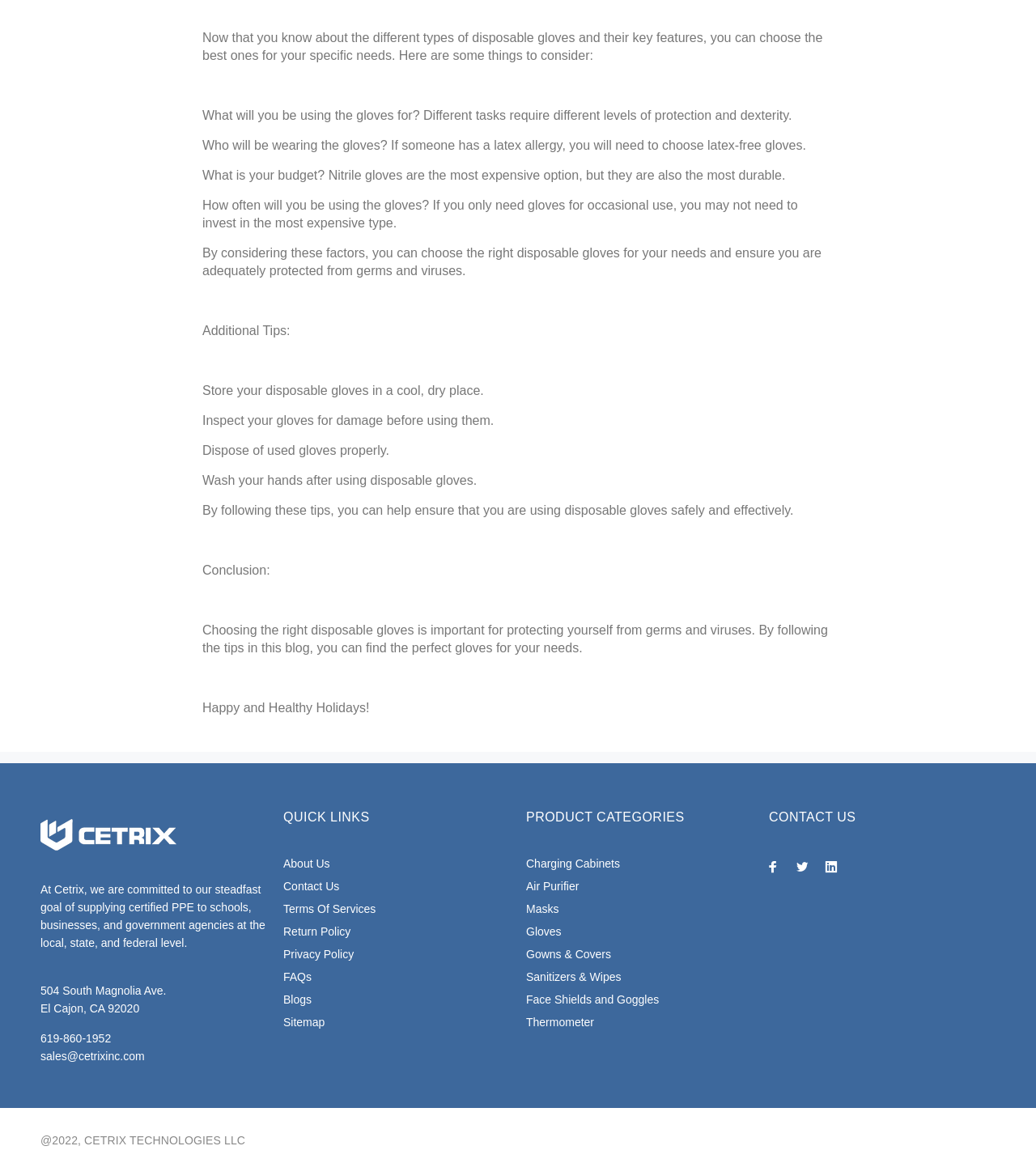Identify the bounding box coordinates for the element that needs to be clicked to fulfill this instruction: "Click the 'About Us' link". Provide the coordinates in the format of four float numbers between 0 and 1: [left, top, right, bottom].

[0.273, 0.732, 0.318, 0.752]